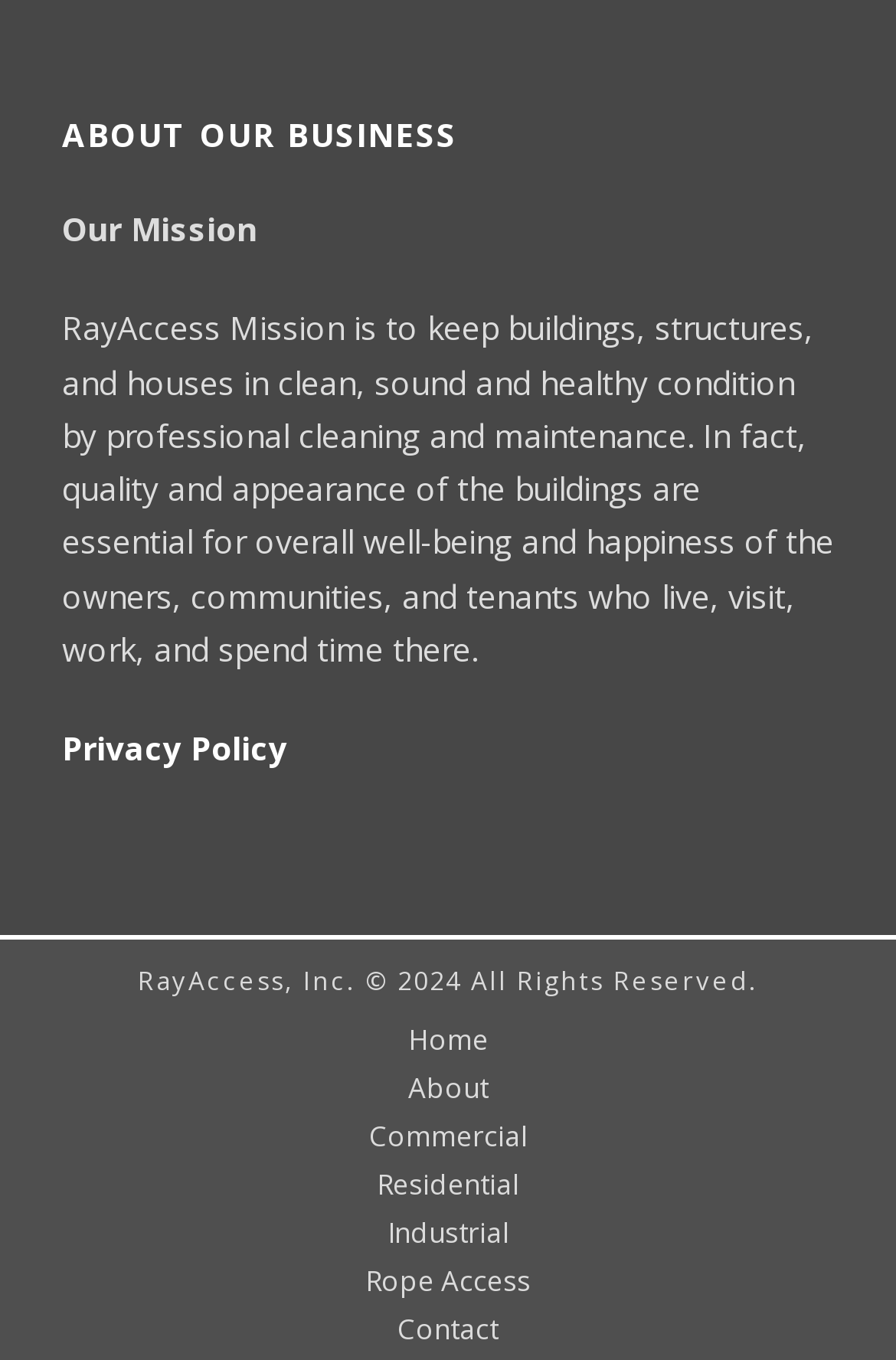What is the purpose of RayAccess?
Answer the question using a single word or phrase, according to the image.

Professional cleaning and maintenance